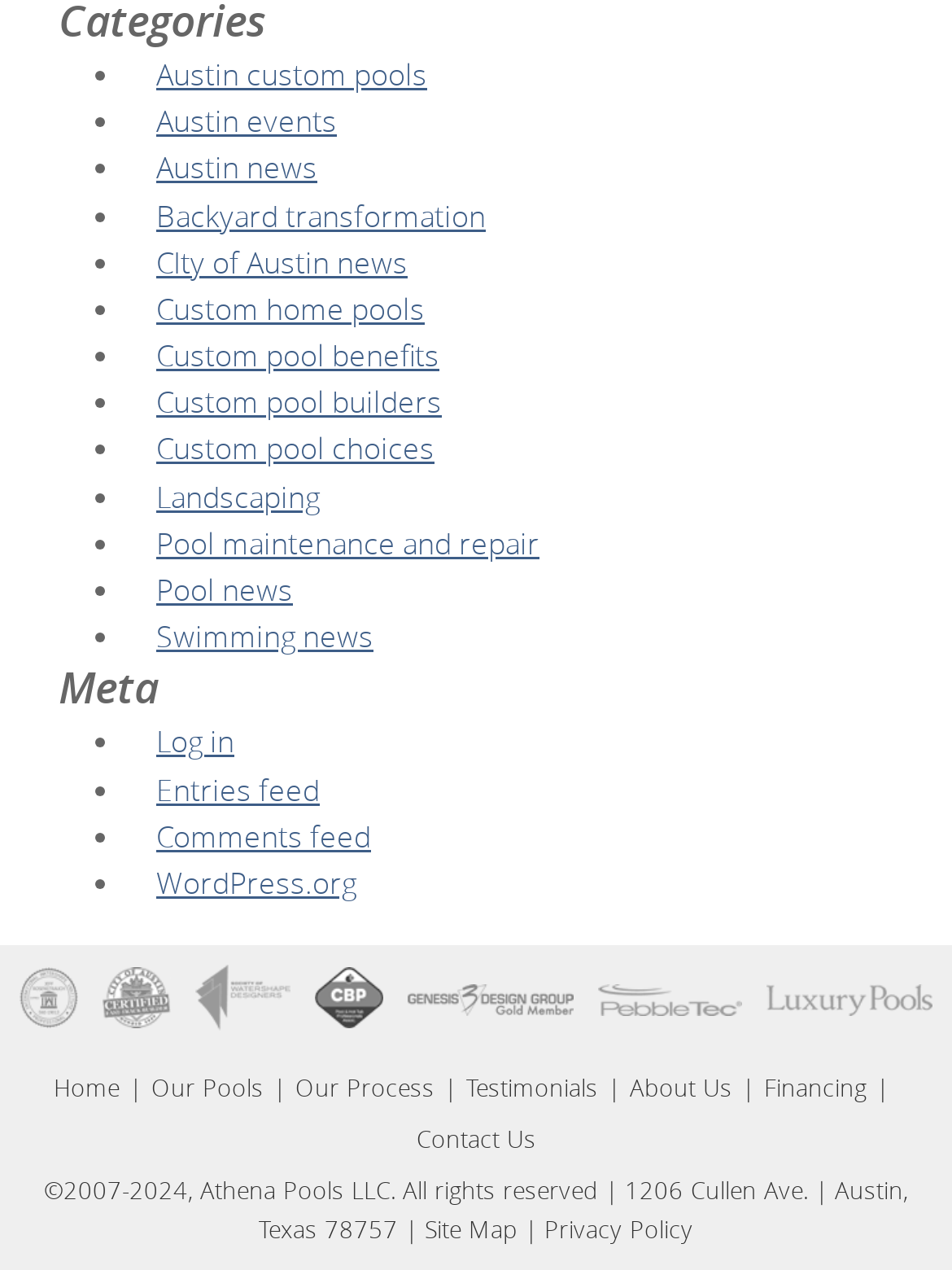Identify the bounding box coordinates for the UI element described as: "Financing". The coordinates should be provided as four floats between 0 and 1: [left, top, right, bottom].

[0.803, 0.842, 0.944, 0.873]